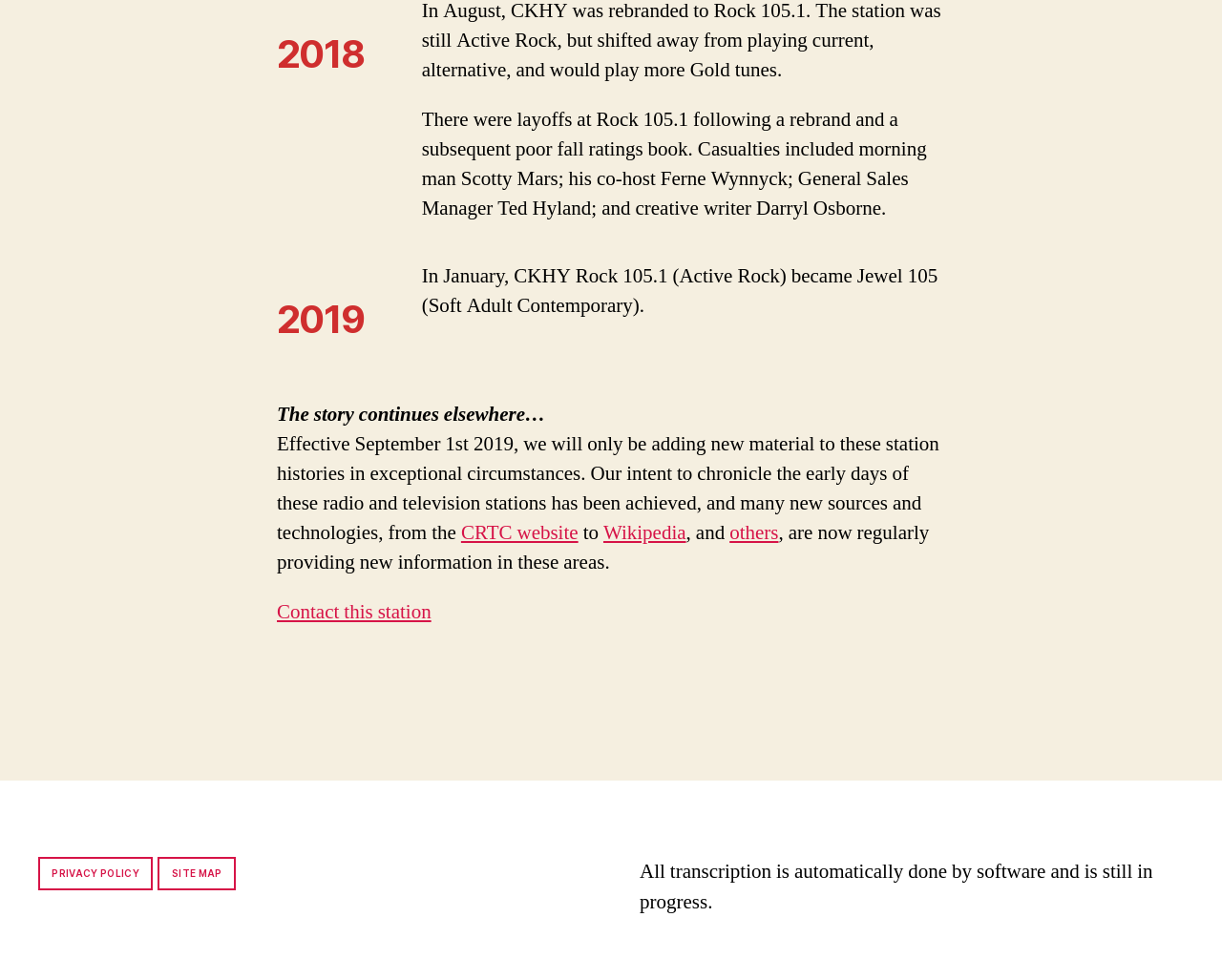Find the bounding box coordinates for the UI element that matches this description: "others".

[0.597, 0.541, 0.637, 0.568]